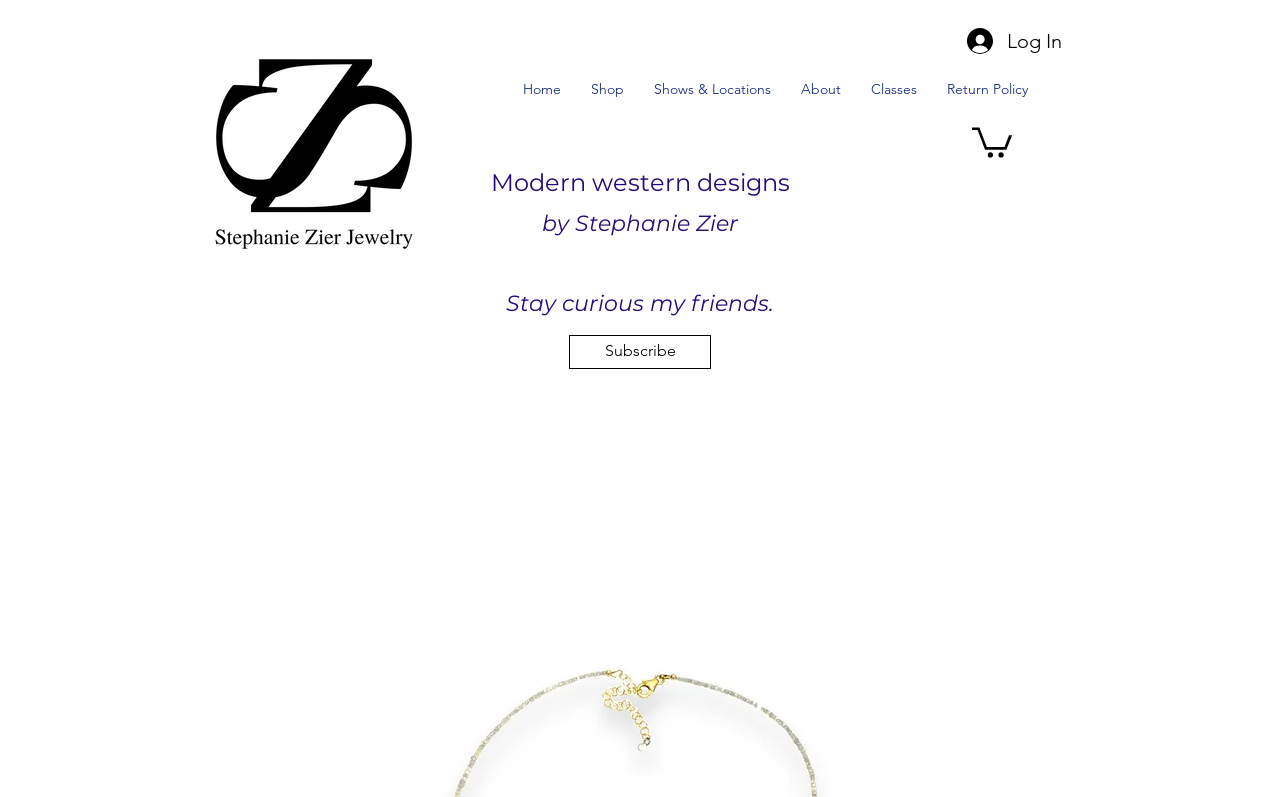Pinpoint the bounding box coordinates of the element that must be clicked to accomplish the following instruction: "Subscribe to the newsletter". The coordinates should be in the format of four float numbers between 0 and 1, i.e., [left, top, right, bottom].

[0.445, 0.42, 0.555, 0.462]